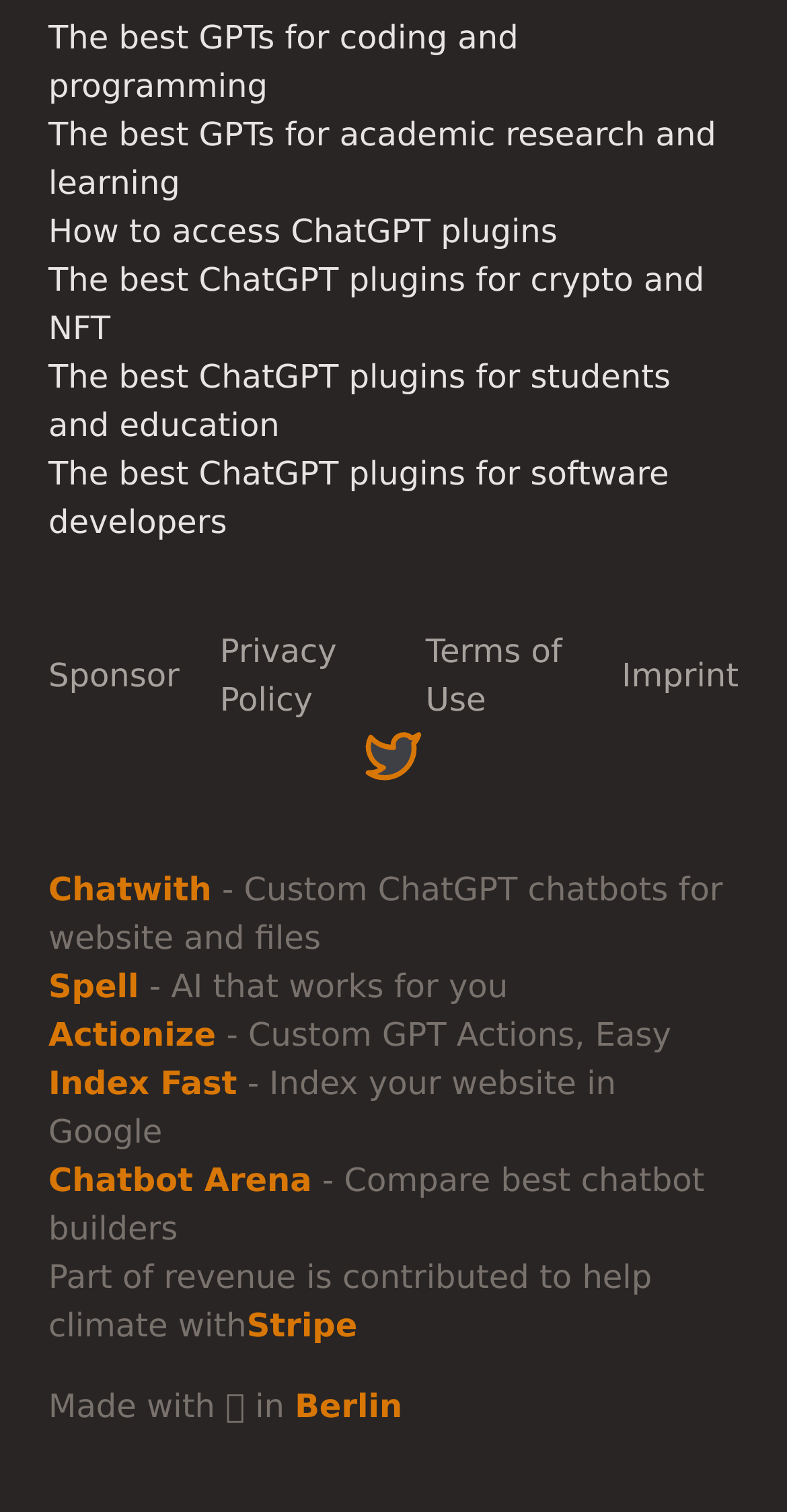Please specify the bounding box coordinates for the clickable region that will help you carry out the instruction: "Check the imprint".

[0.79, 0.434, 0.938, 0.459]